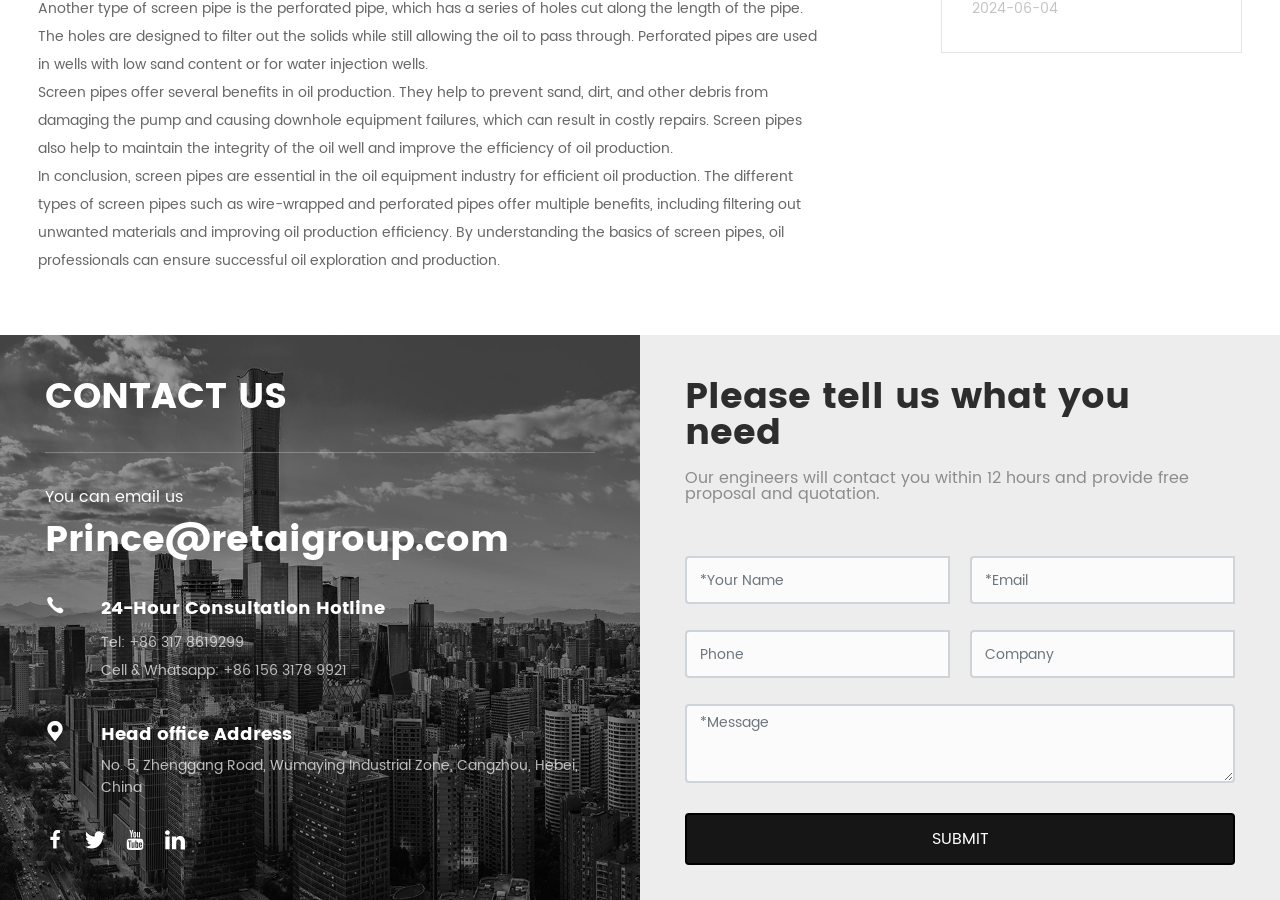Find the bounding box coordinates of the element's region that should be clicked in order to follow the given instruction: "Contact us via phone". The coordinates should consist of four float numbers between 0 and 1, i.e., [left, top, right, bottom].

[0.101, 0.701, 0.19, 0.727]